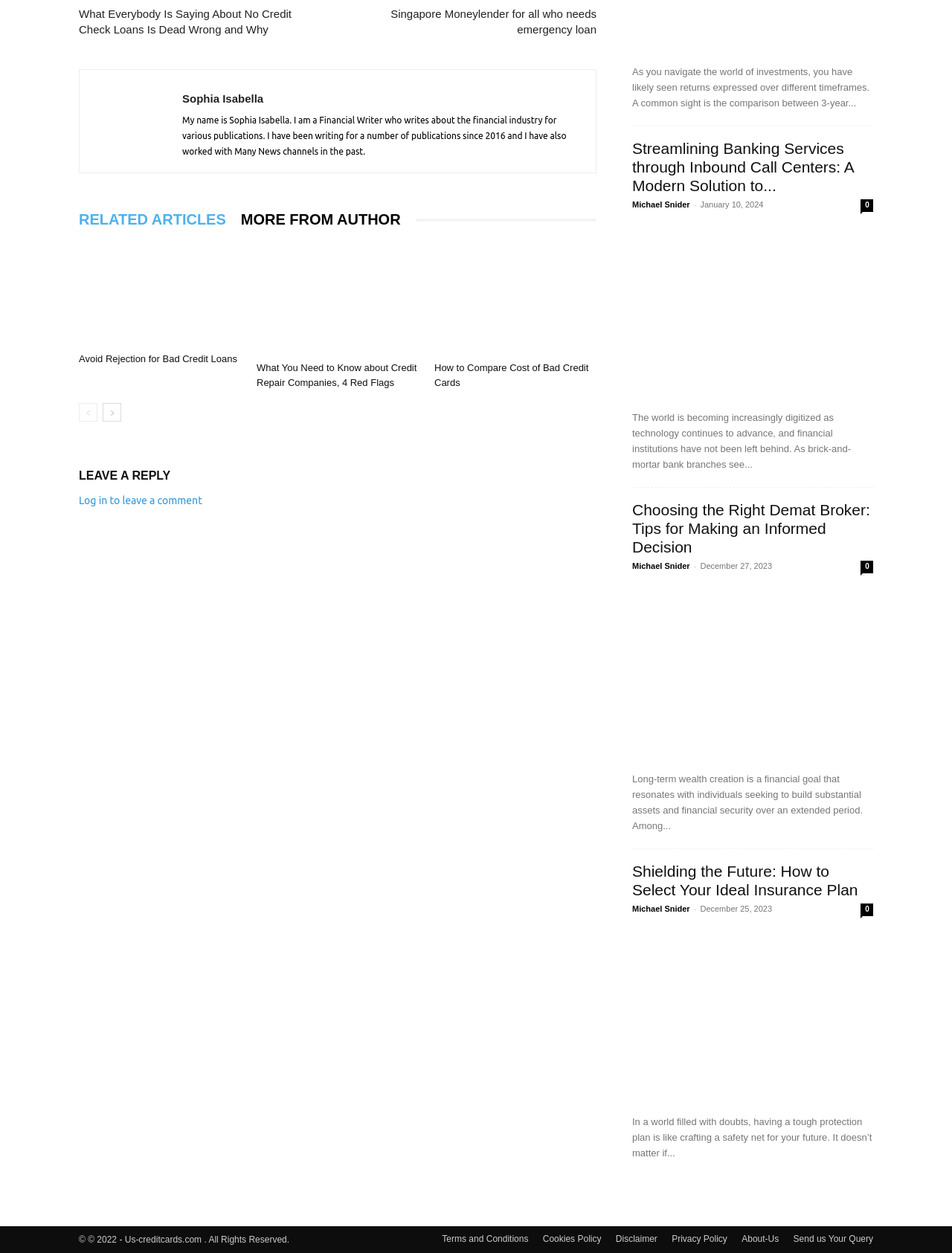Provide the bounding box coordinates of the area you need to click to execute the following instruction: "Click on the link to read about no credit check loans".

[0.083, 0.005, 0.336, 0.03]